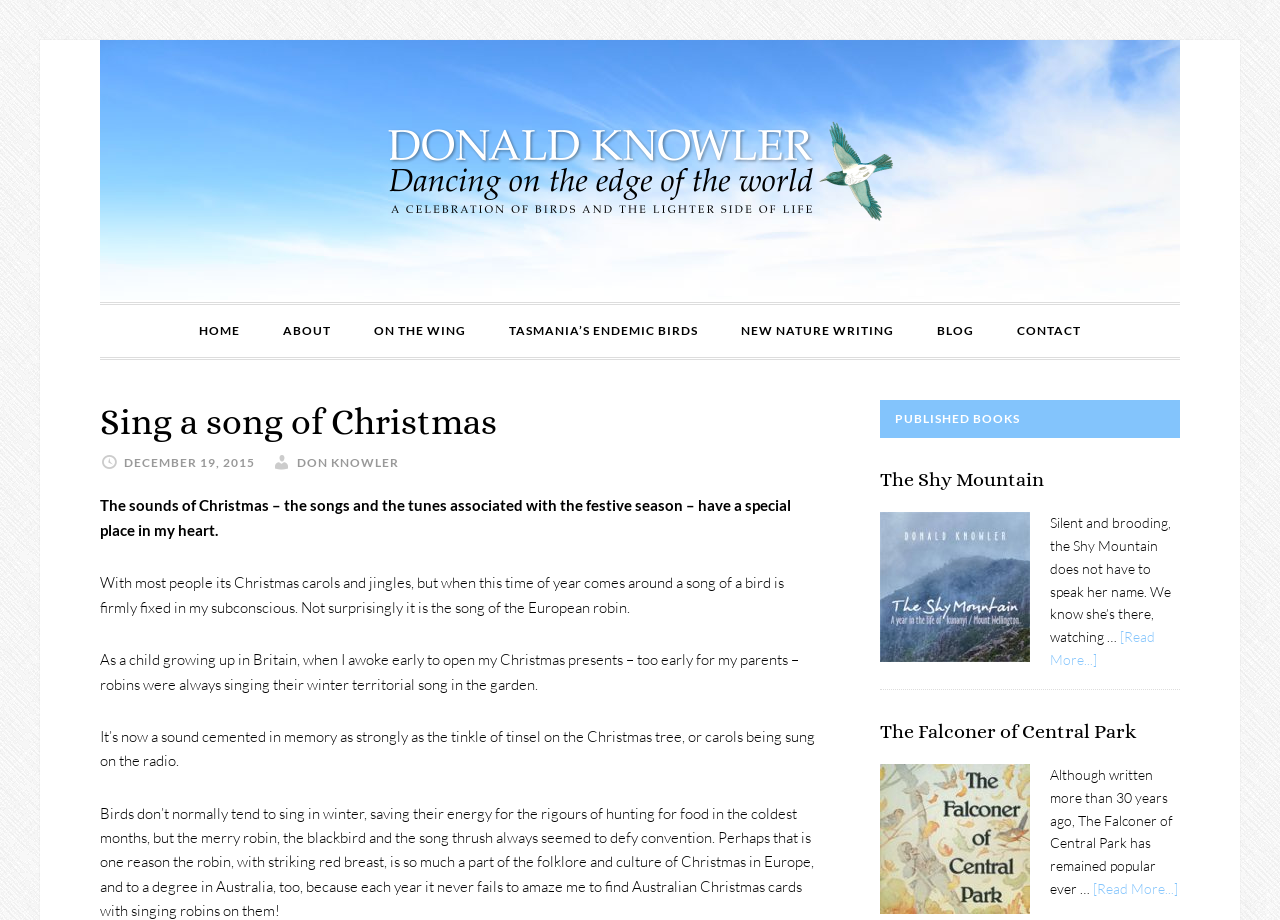Please specify the bounding box coordinates of the clickable region to carry out the following instruction: "Click on the 'HOME' link". The coordinates should be four float numbers between 0 and 1, in the format [left, top, right, bottom].

[0.14, 0.332, 0.203, 0.388]